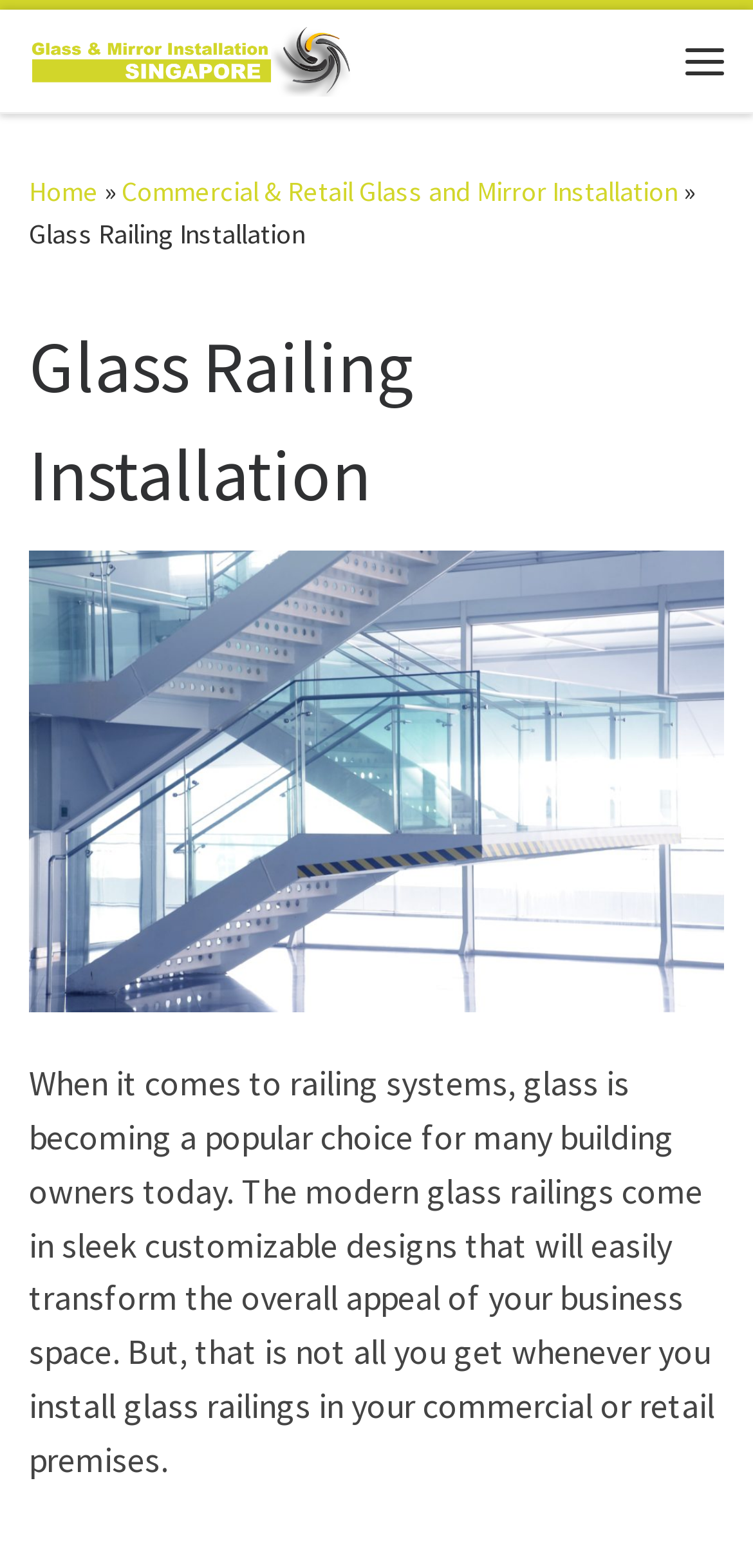What is the contact number for Glass Works?
Provide a detailed answer to the question using information from the image.

The contact number is mentioned in the link 'Glass And Mirror Installation Service Singapore | Glass Works & Your Trusted Contractor' as '8758-3098 or WhatsApp us @ 9632-0750'.